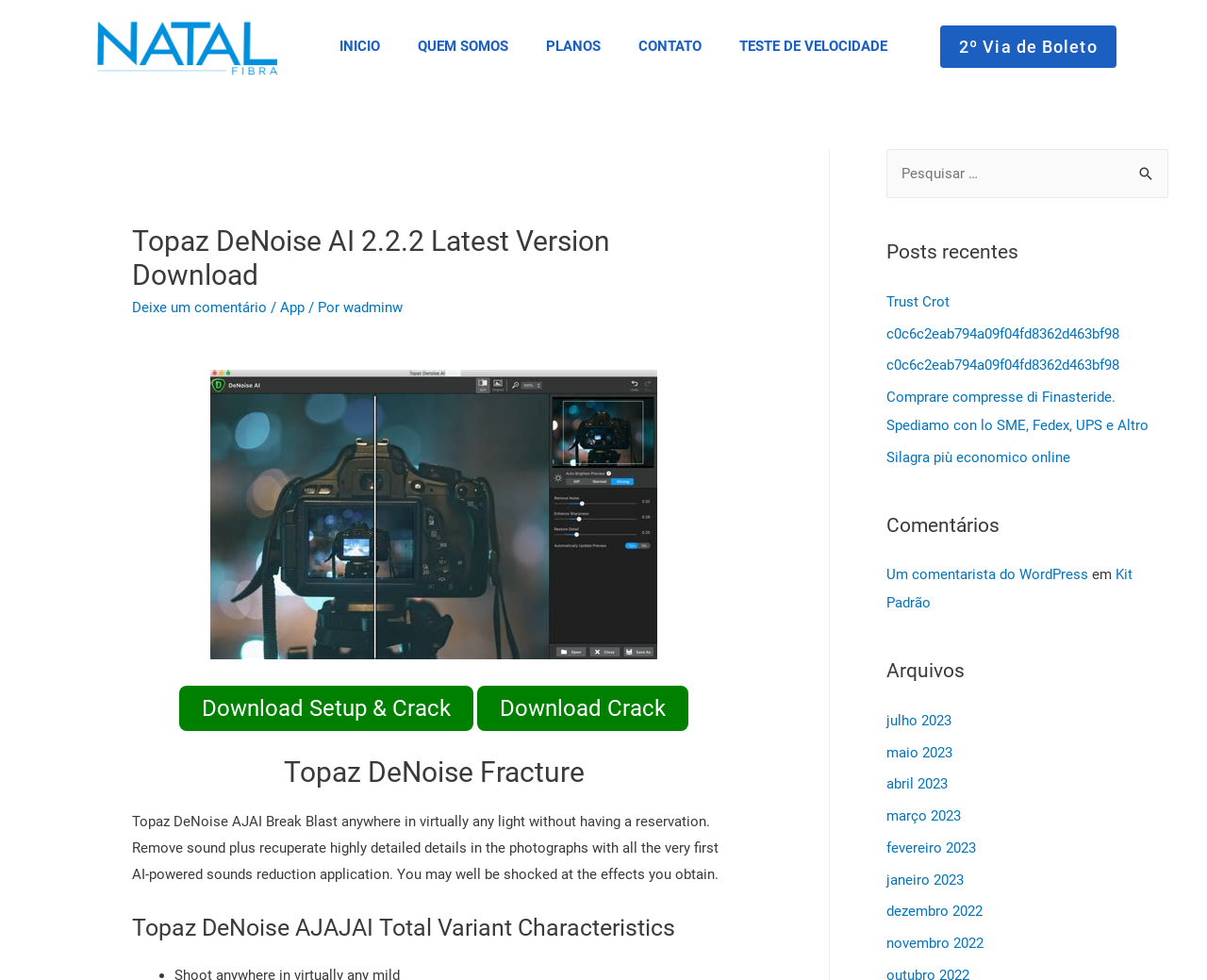Identify and extract the heading text of the webpage.

Topaz DeNoise AI 2.2.2 Latest Version Download